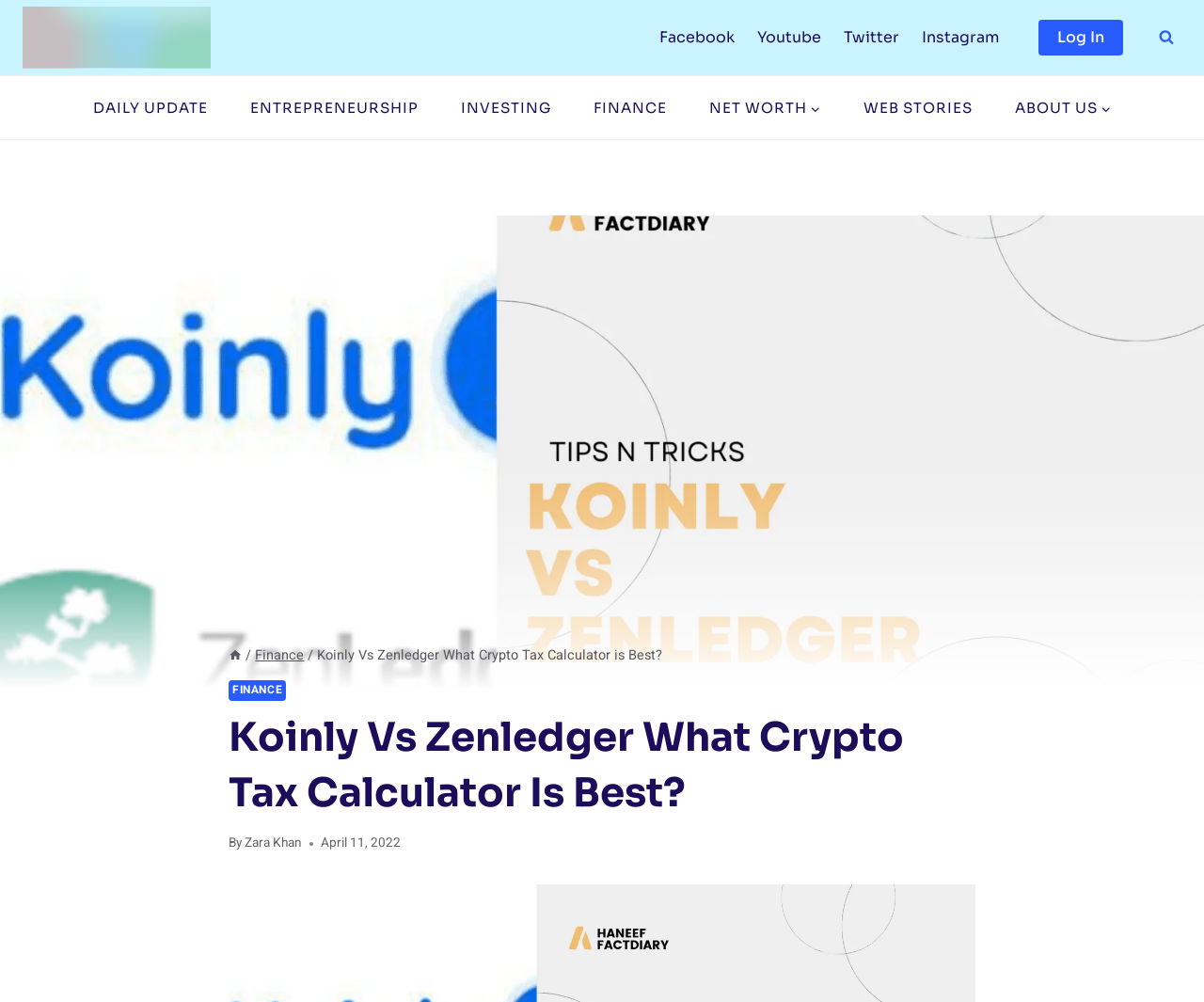What is the purpose of the article?
Offer a detailed and exhaustive answer to the question.

The purpose of the article can be determined by looking at the title and content of the article. The title suggests that the article is comparing two crypto tax calculators, Koinly and Zenledger, to determine which one is the best. This implies that the purpose of the article is to provide a comparison of these two calculators.